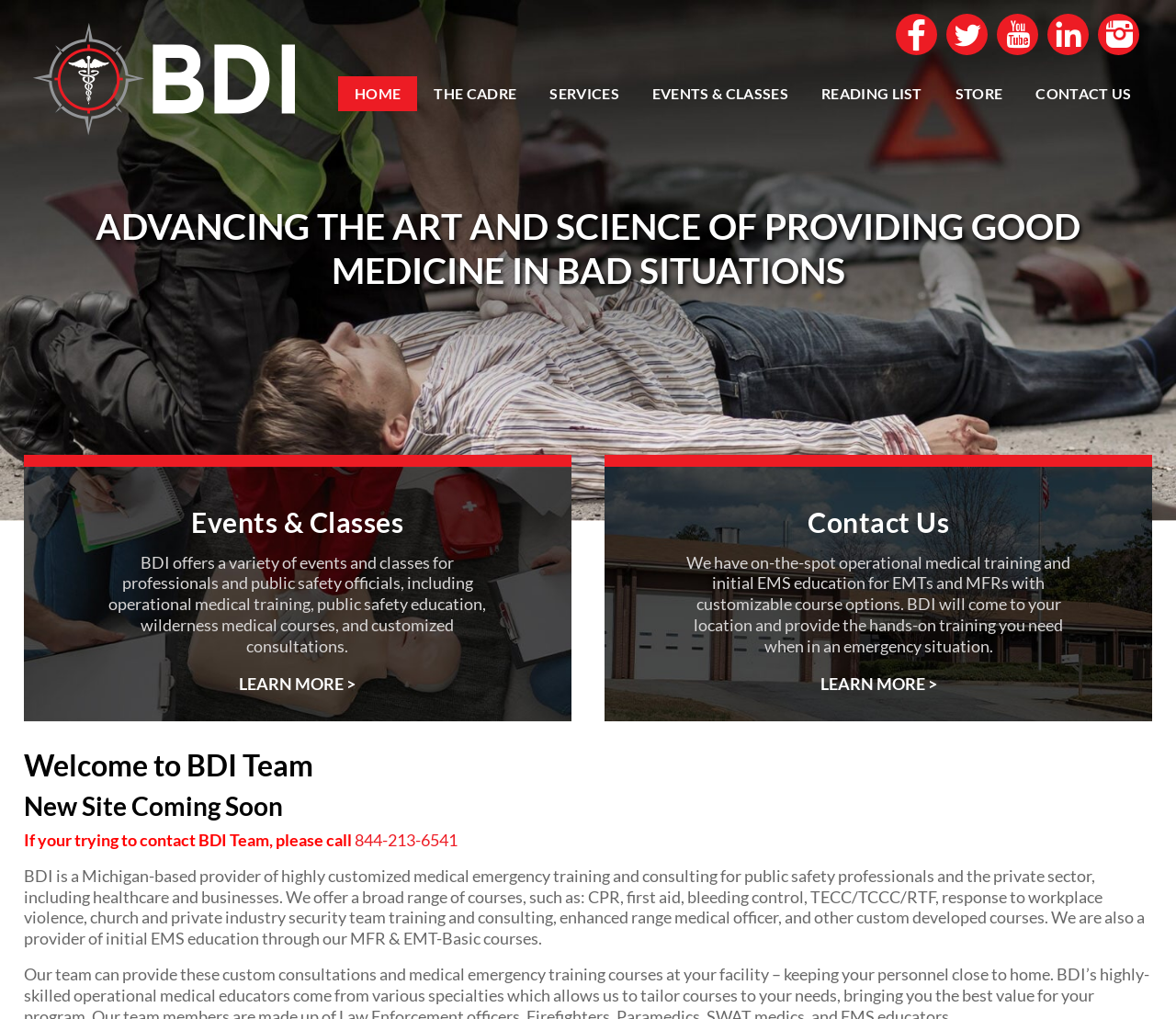Determine the bounding box coordinates of the clickable element to achieve the following action: 'View STORE'. Provide the coordinates as four float values between 0 and 1, formatted as [left, top, right, bottom].

[0.798, 0.075, 0.867, 0.109]